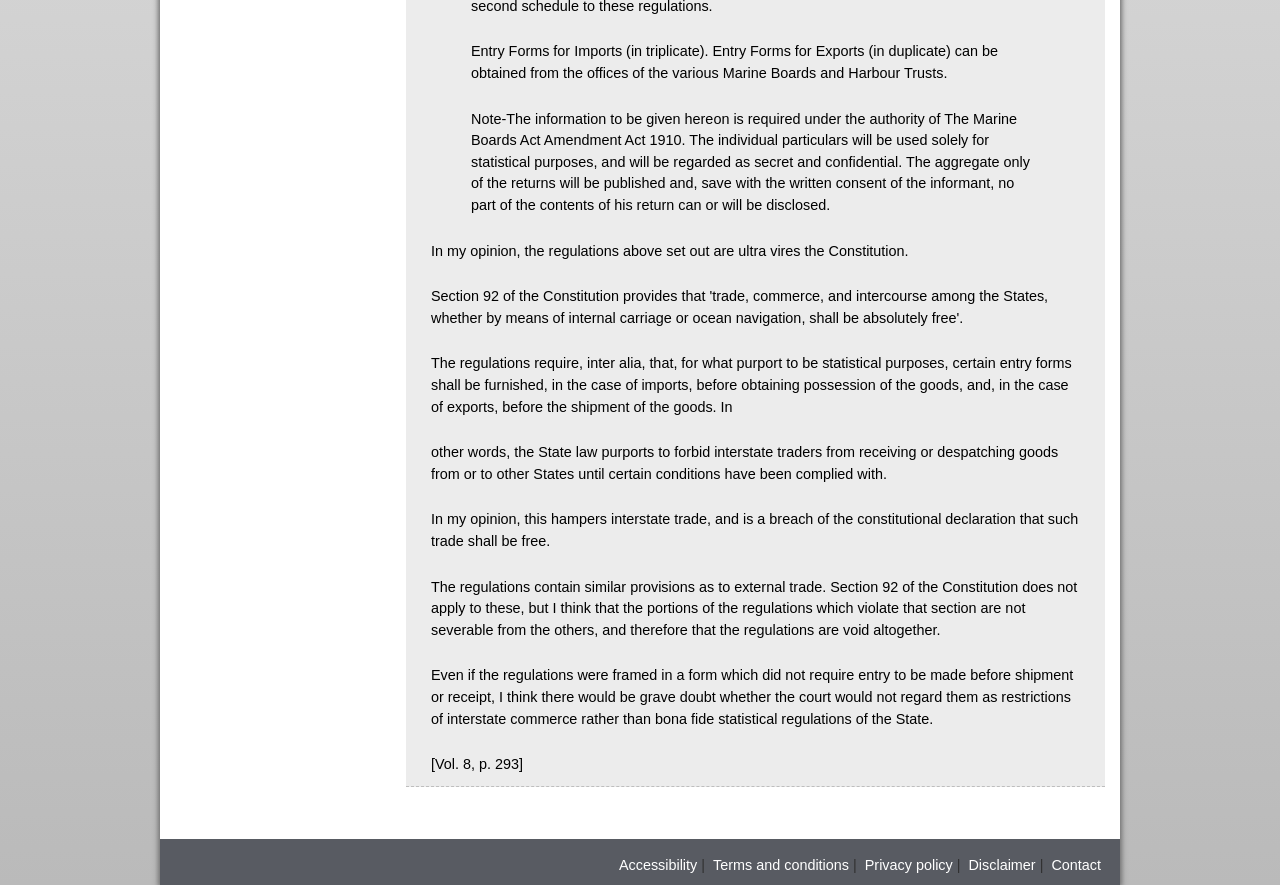Use the information in the screenshot to answer the question comprehensively: What is the purpose of the entry forms?

The purpose of the entry forms is mentioned in the text as 'required under the authority of The Marine Boards Act Amendment Act 1910' and 'will be used solely for statistical purposes'.